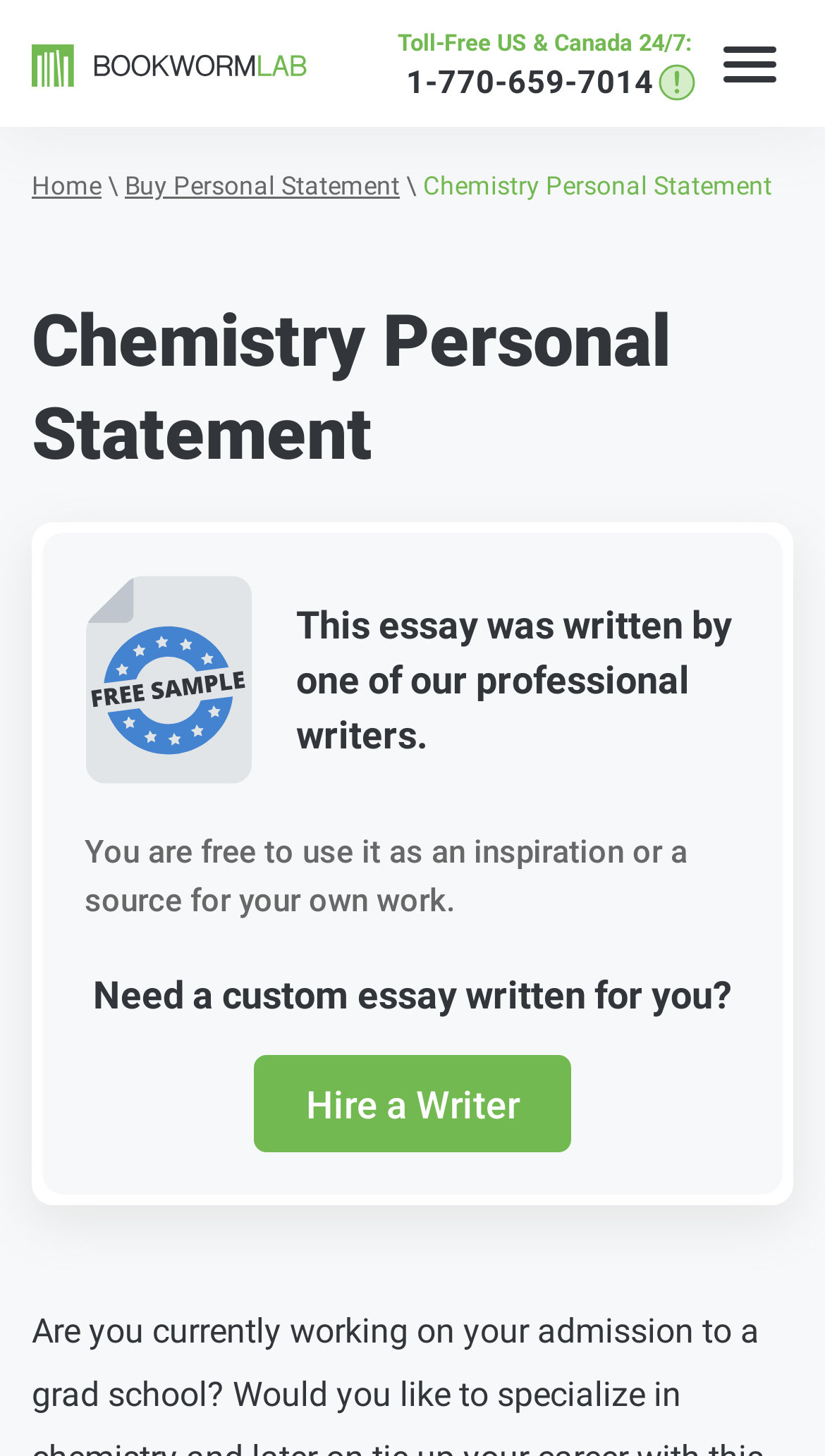Give a one-word or short phrase answer to the question: 
What is the topic of the personal statement?

Chemistry